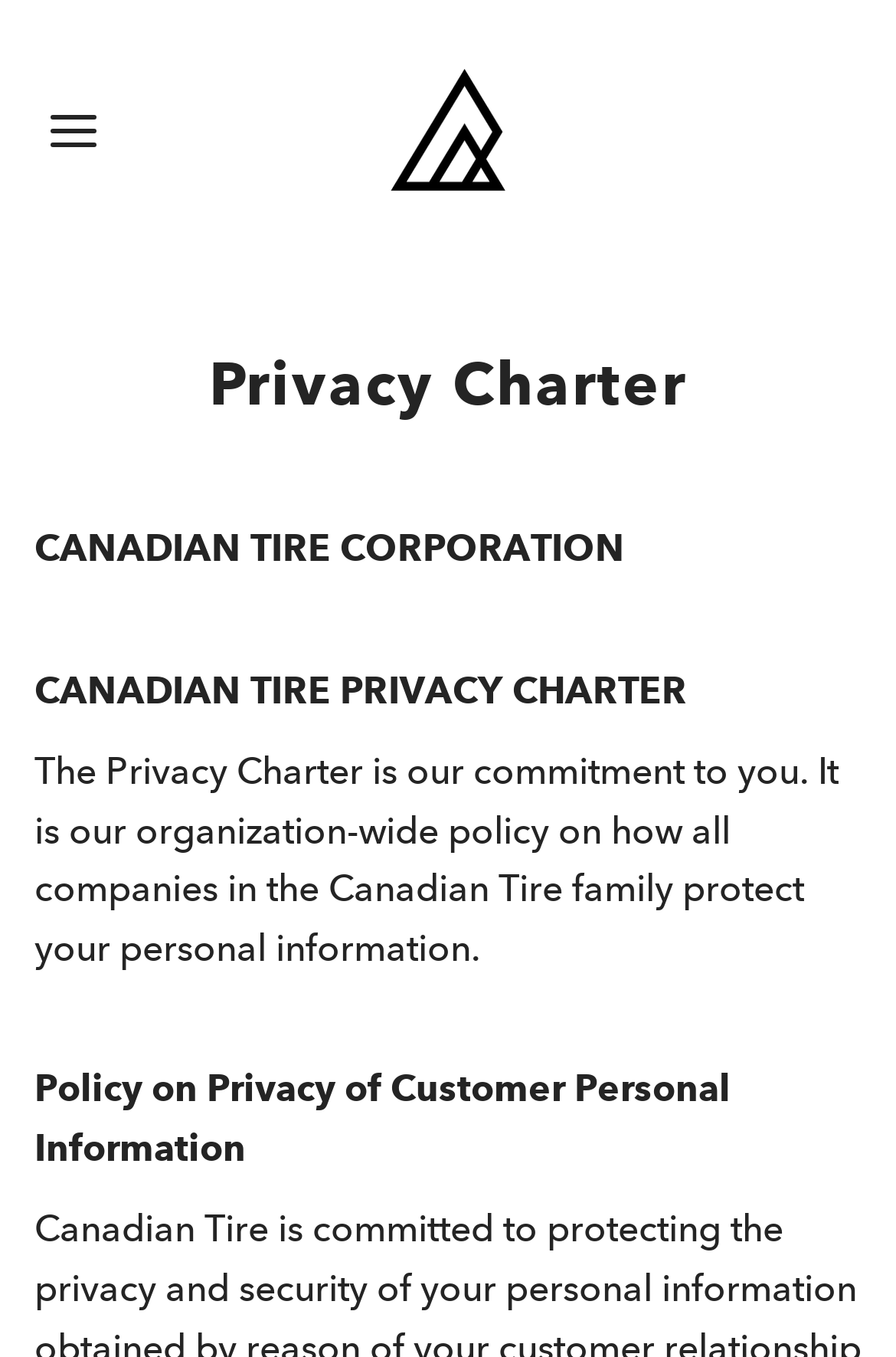Provide a single word or phrase answer to the question: 
What is the purpose of the Privacy Charter?

Protect personal information